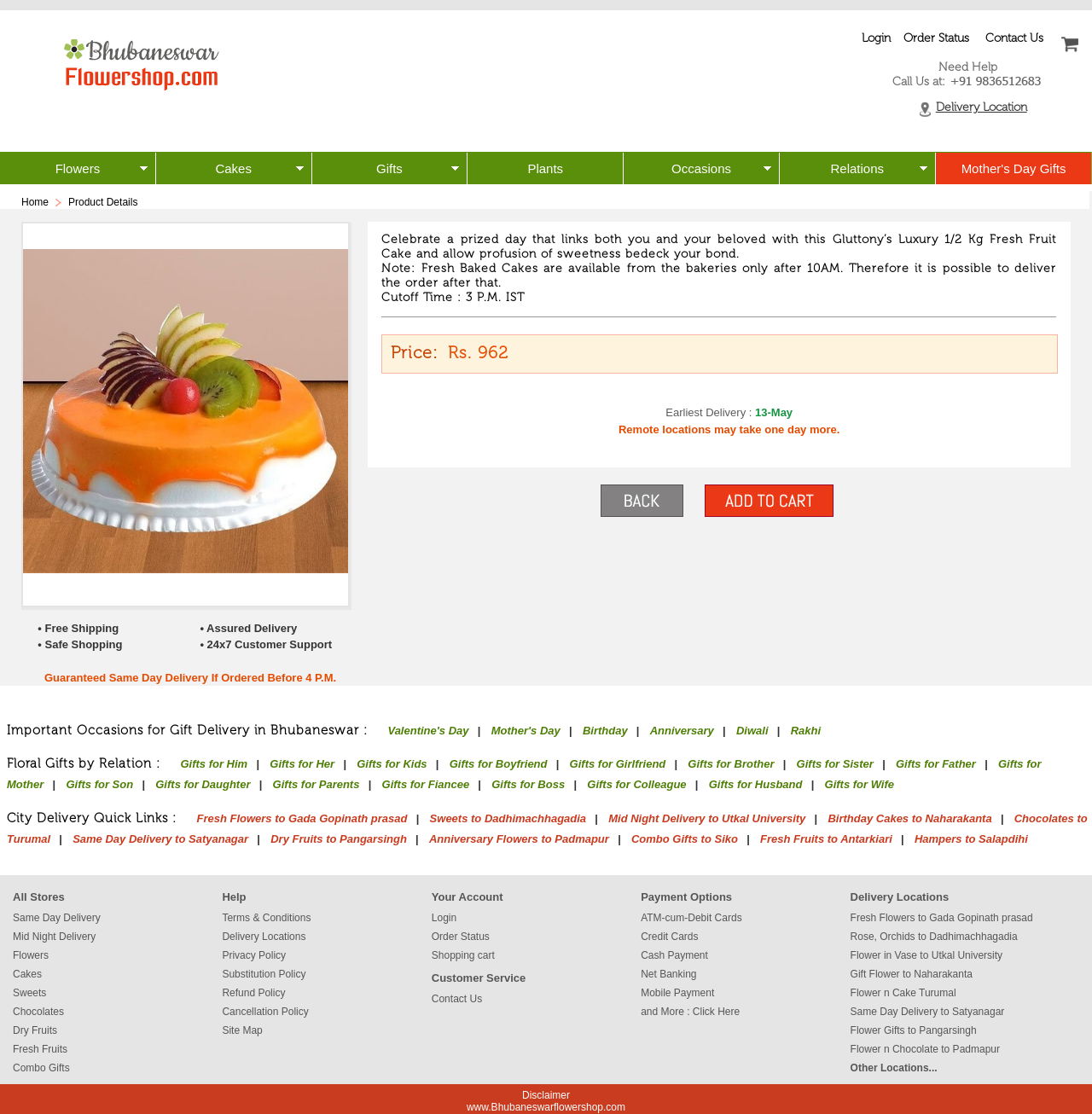Locate the bounding box coordinates of the area you need to click to fulfill this instruction: 'Buy 'Gluttony’s Luxury 1/2 Kg Fresh Fruit Cake''. The coordinates must be in the form of four float numbers ranging from 0 to 1: [left, top, right, bottom].

[0.349, 0.208, 0.967, 0.234]